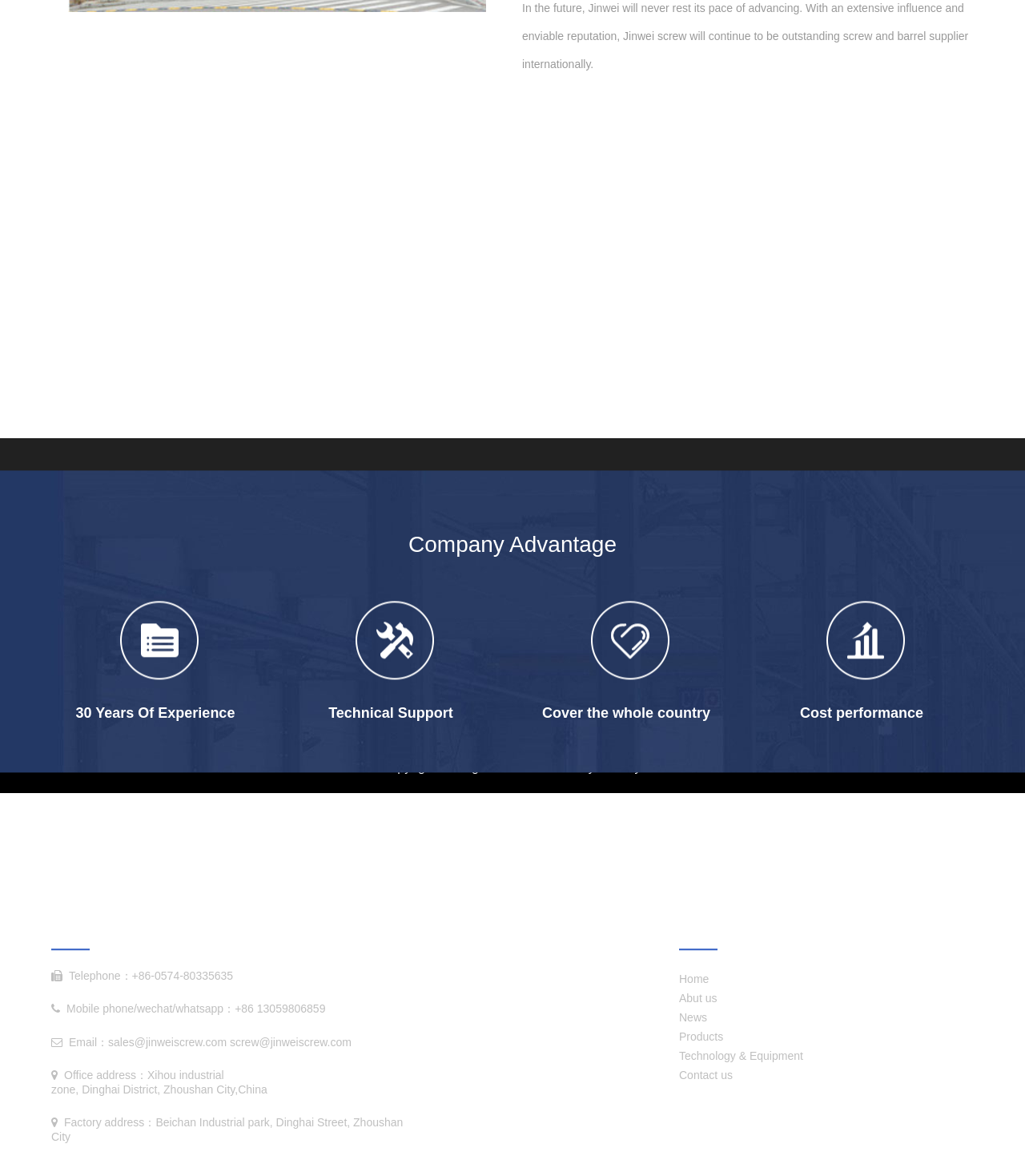Answer this question in one word or a short phrase: What is the name of the industrial zone where the office is located?

Xihou industrial zone